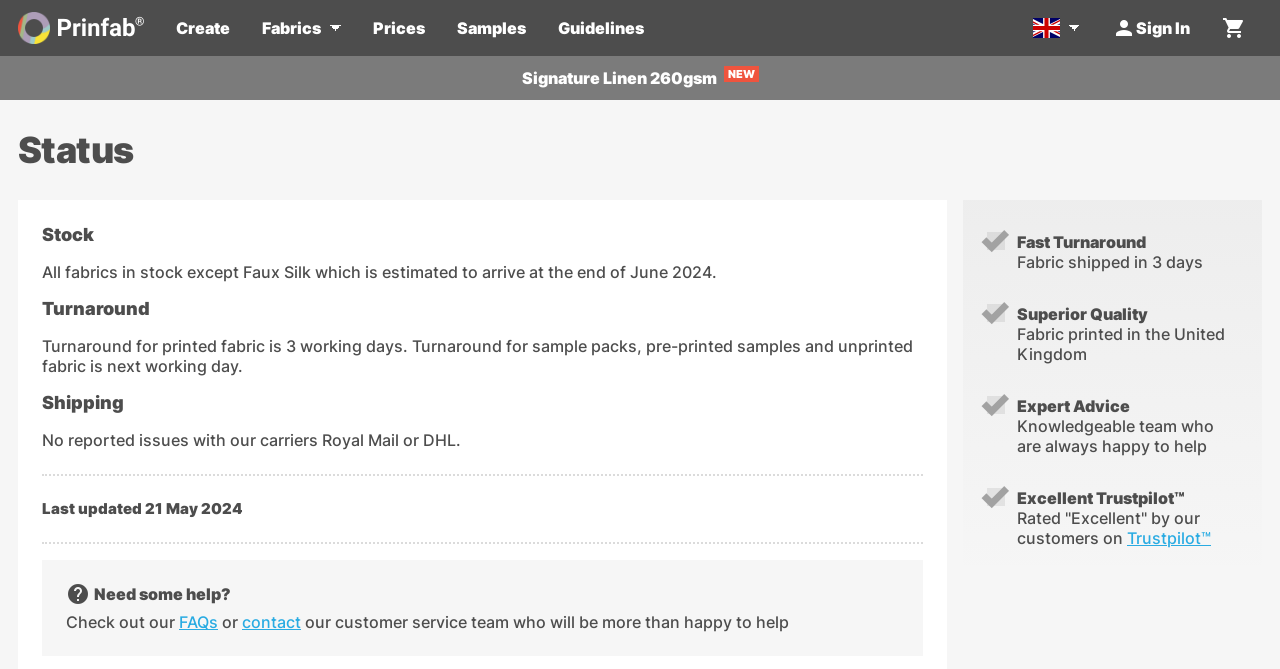Generate an in-depth caption that captures all aspects of the webpage.

The webpage is about Prinfab, a fabric printing service. At the top left, there is a link to "Fabric Printer Prinfab" accompanied by two images, one of a fabric printer and another of the Prinfab logo. On the top right, there are several links, including "shopping_cart", "Create", "Fabrics", "Prices", "Samples", "Guidelines", and "person Sign In". 

Below the top links, there is a search box with a "GO" button and a search icon. A heading "Signature Linen 260gsm NEW" is displayed, which is a link to a specific fabric product.

The main content of the page is divided into sections. The first section is about the status of Prinfab's production and service. There are three subheadings: "Stock", "Turnaround", and "Shipping". Under "Stock", it is mentioned that all fabrics are in stock except for Faux Silk, which is expected to arrive at the end of June 2024. Under "Turnaround", the page states that the turnaround time for printed fabric is 3 working days, and for sample packs, pre-printed samples, and unprinted fabric, it is the next working day. Under "Shipping", it is reported that there are no issues with the carriers Royal Mail or DHL.

The next section is about the last update, which was on 21 May 2024. Below this, there is a section that offers help, with a link to FAQs and contact information for the customer service team.

On the right side of the page, there are four sections highlighting the benefits of Prinfab's service: "Fast Turnaround", "Superior Quality", "Expert Advice", and "Excellent Trustpilot™". Each section has a brief description of the benefit.